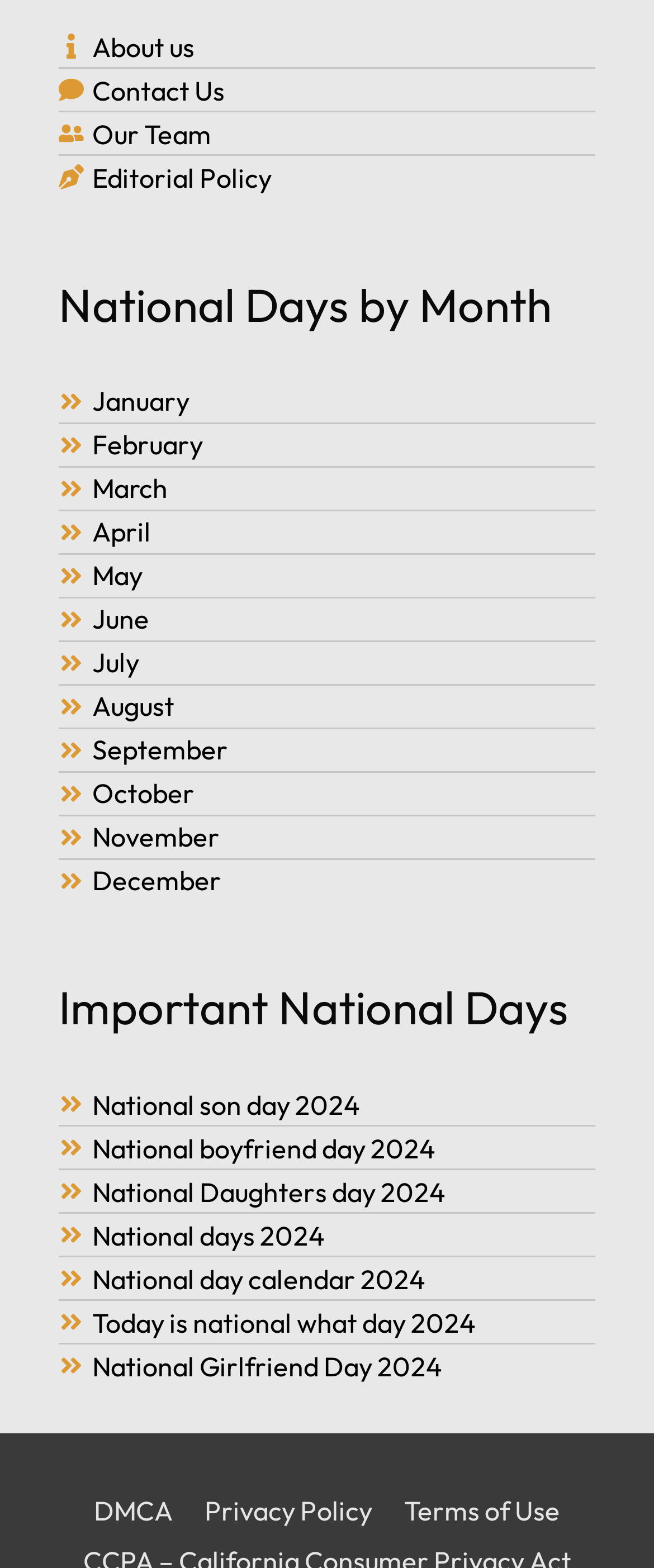Specify the bounding box coordinates of the area to click in order to execute this command: 'Click on About us'. The coordinates should consist of four float numbers ranging from 0 to 1, and should be formatted as [left, top, right, bottom].

[0.09, 0.019, 0.297, 0.04]